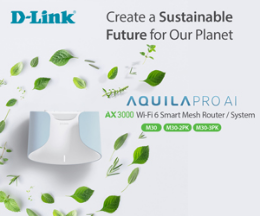Please analyze the image and give a detailed answer to the question:
What is the focus of the image's backdrop?

The caption states that the light backdrop is adorned with green leaves and plant motifs, reflecting a focus on sustainability, which implies that the image is emphasizing the importance of environmental consciousness.